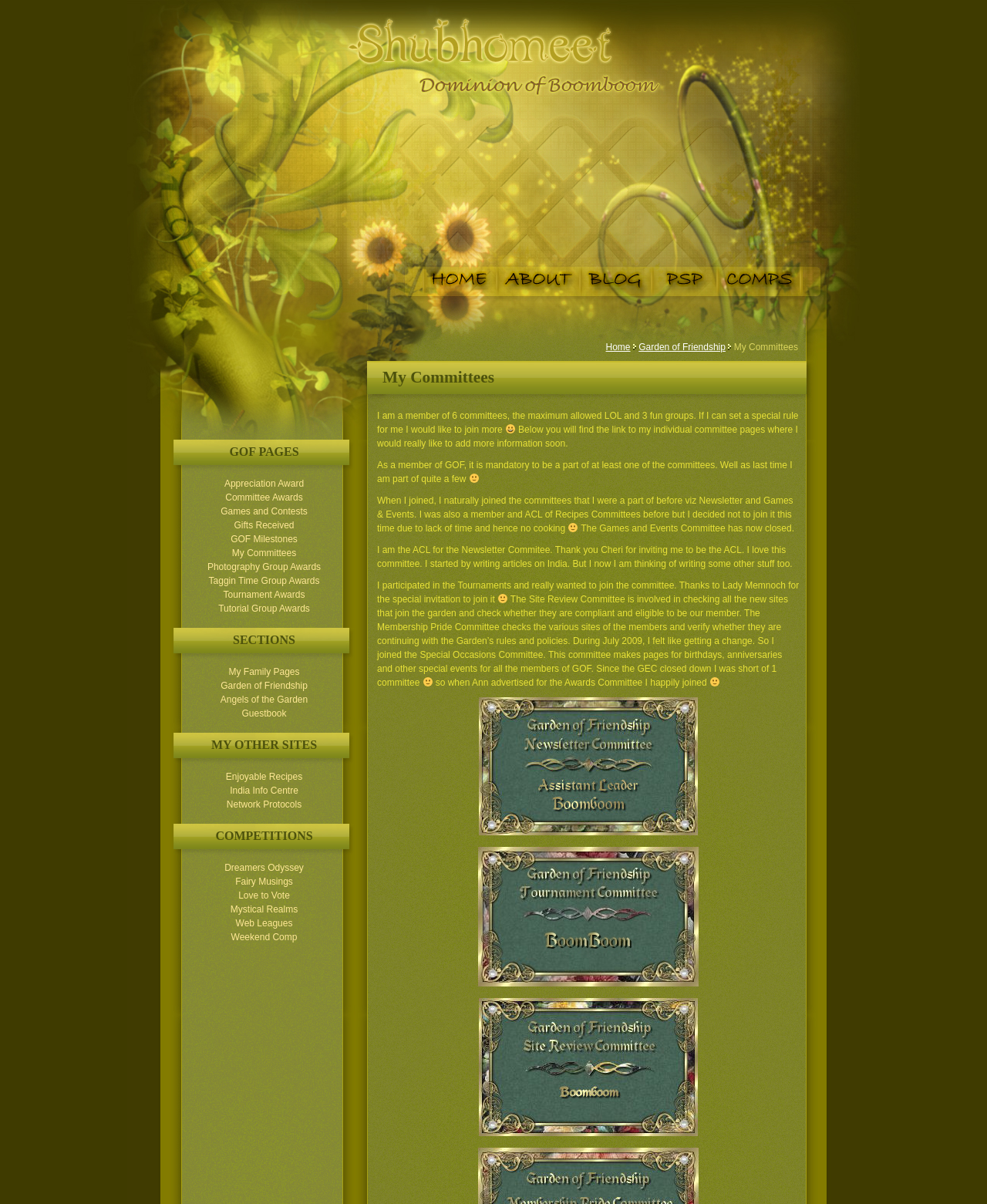Generate the text content of the main headline of the webpage.

Shubhomeet - Dominion of Boomboom